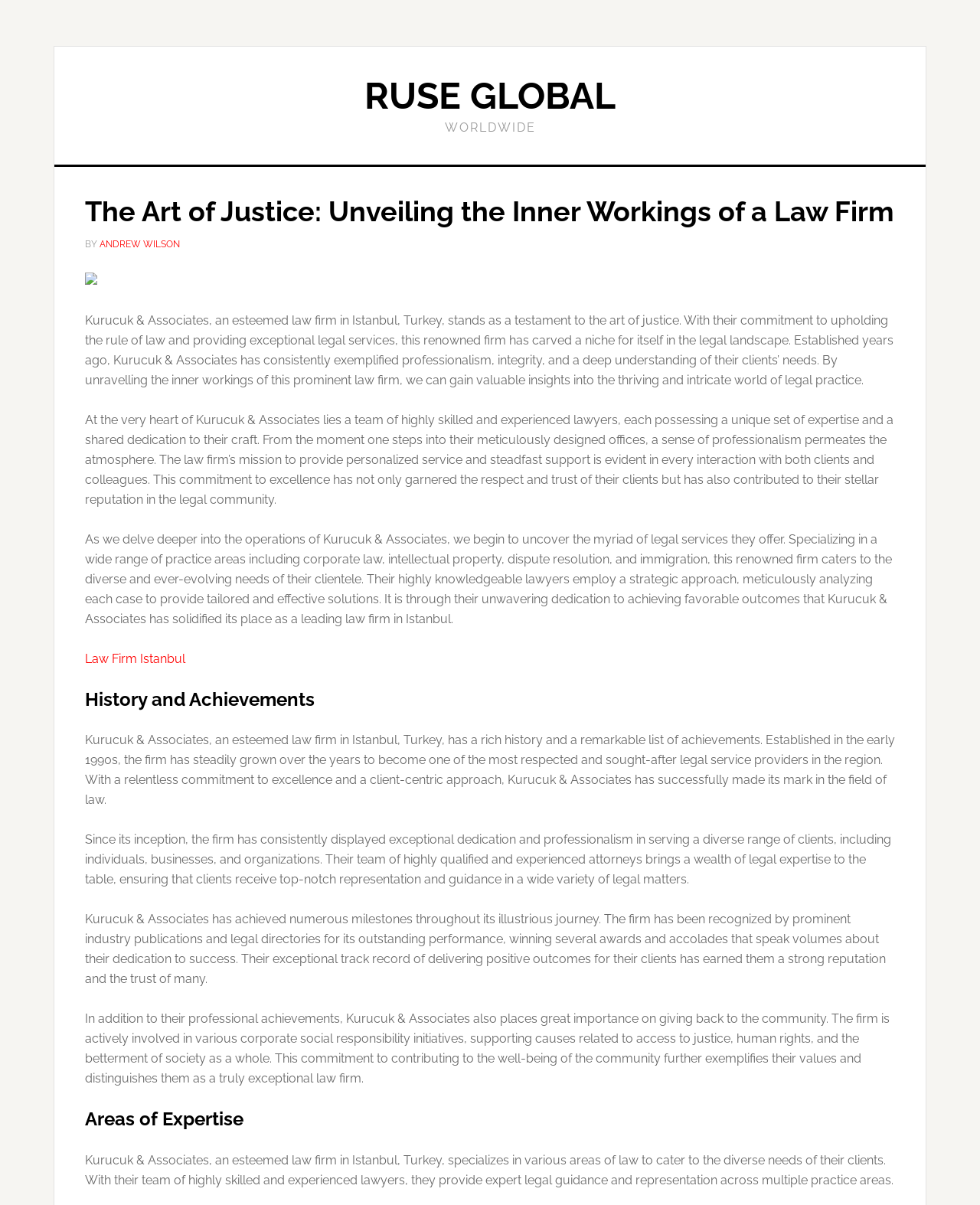Use a single word or phrase to answer the question:
Where is the law firm located?

Istanbul, Turkey